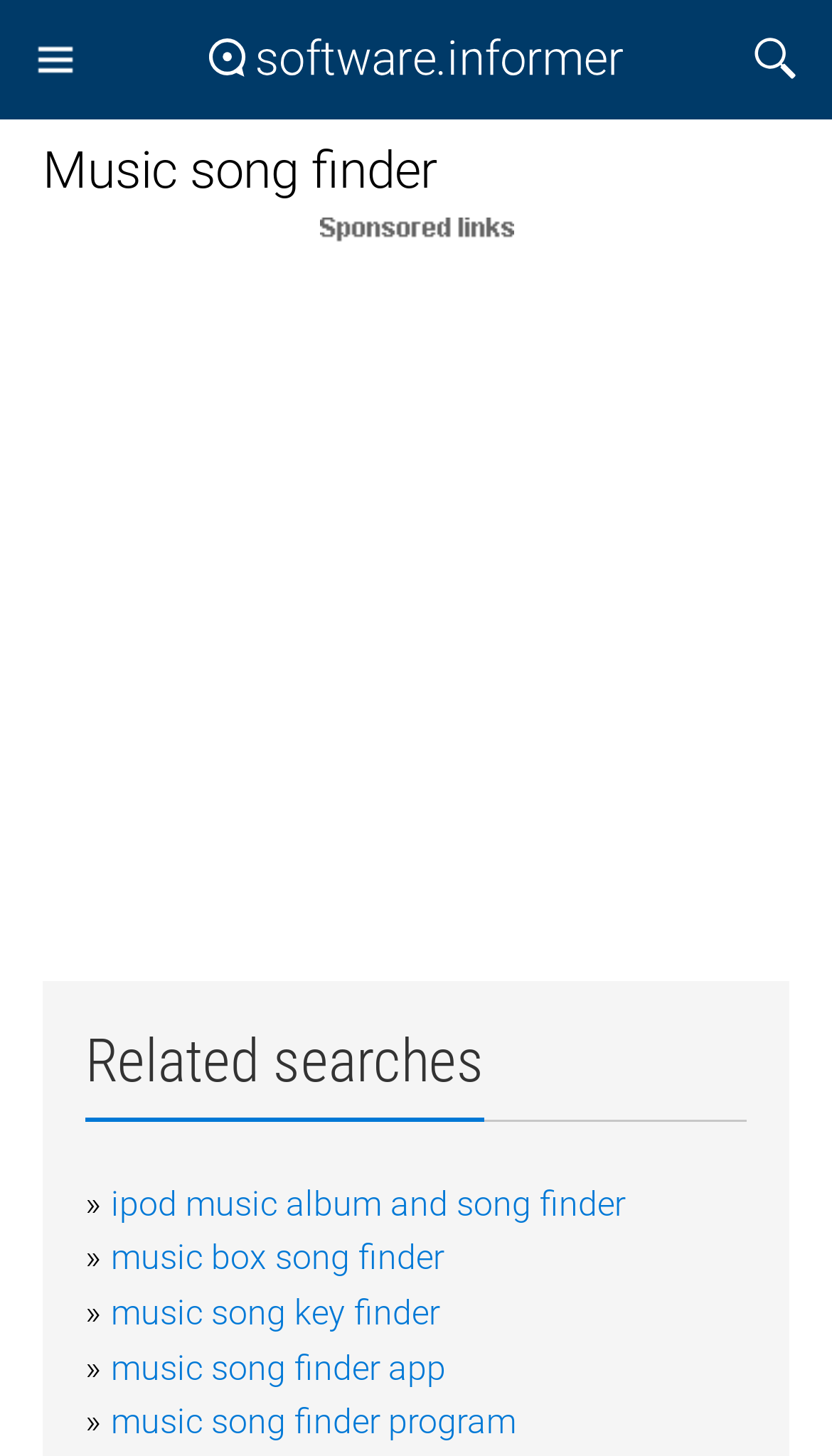Given the description "music song finder app", determine the bounding box of the corresponding UI element.

[0.133, 0.925, 0.536, 0.953]